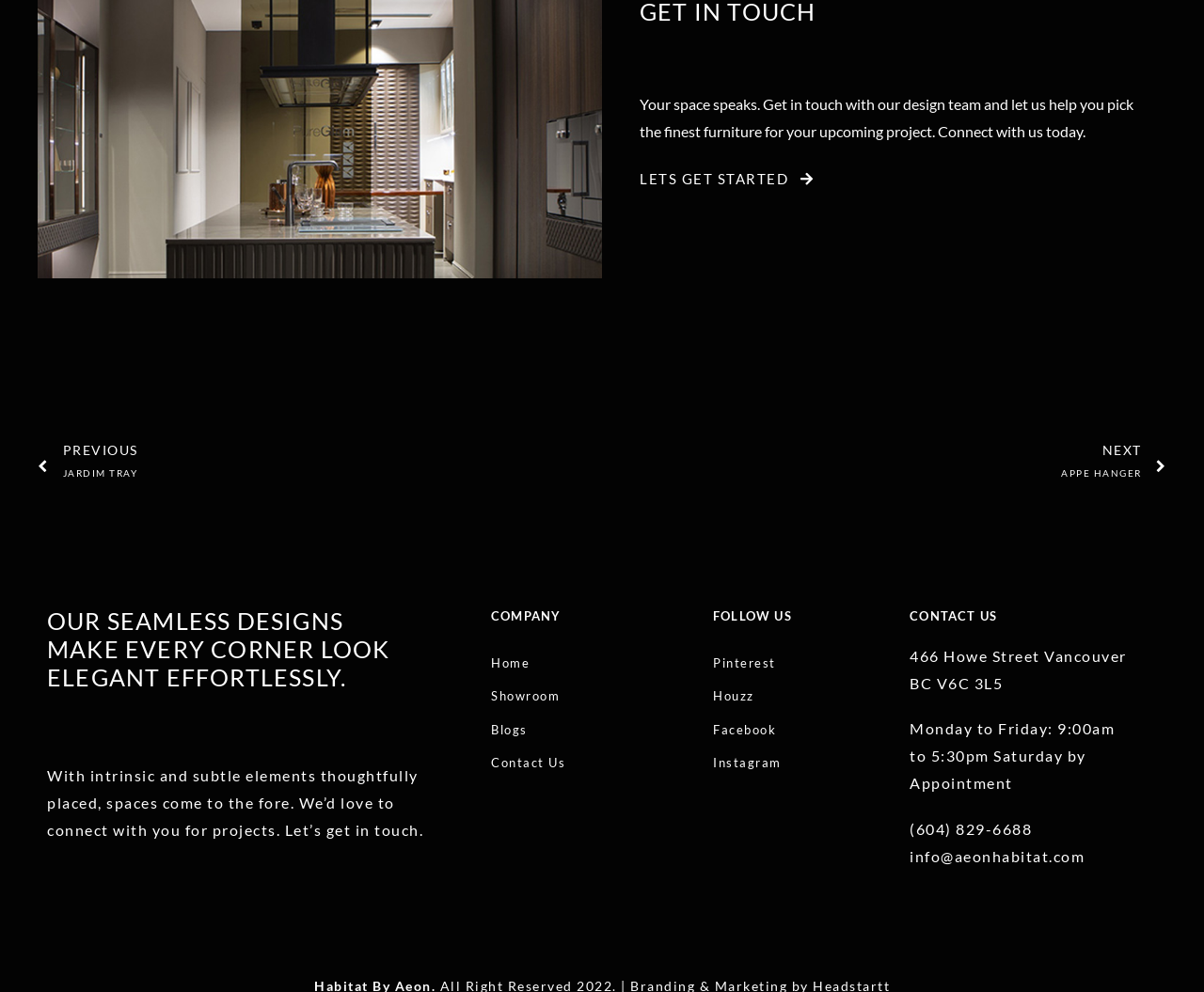What is the company's contact phone number?
Refer to the image and respond with a one-word or short-phrase answer.

(604) 829-6688